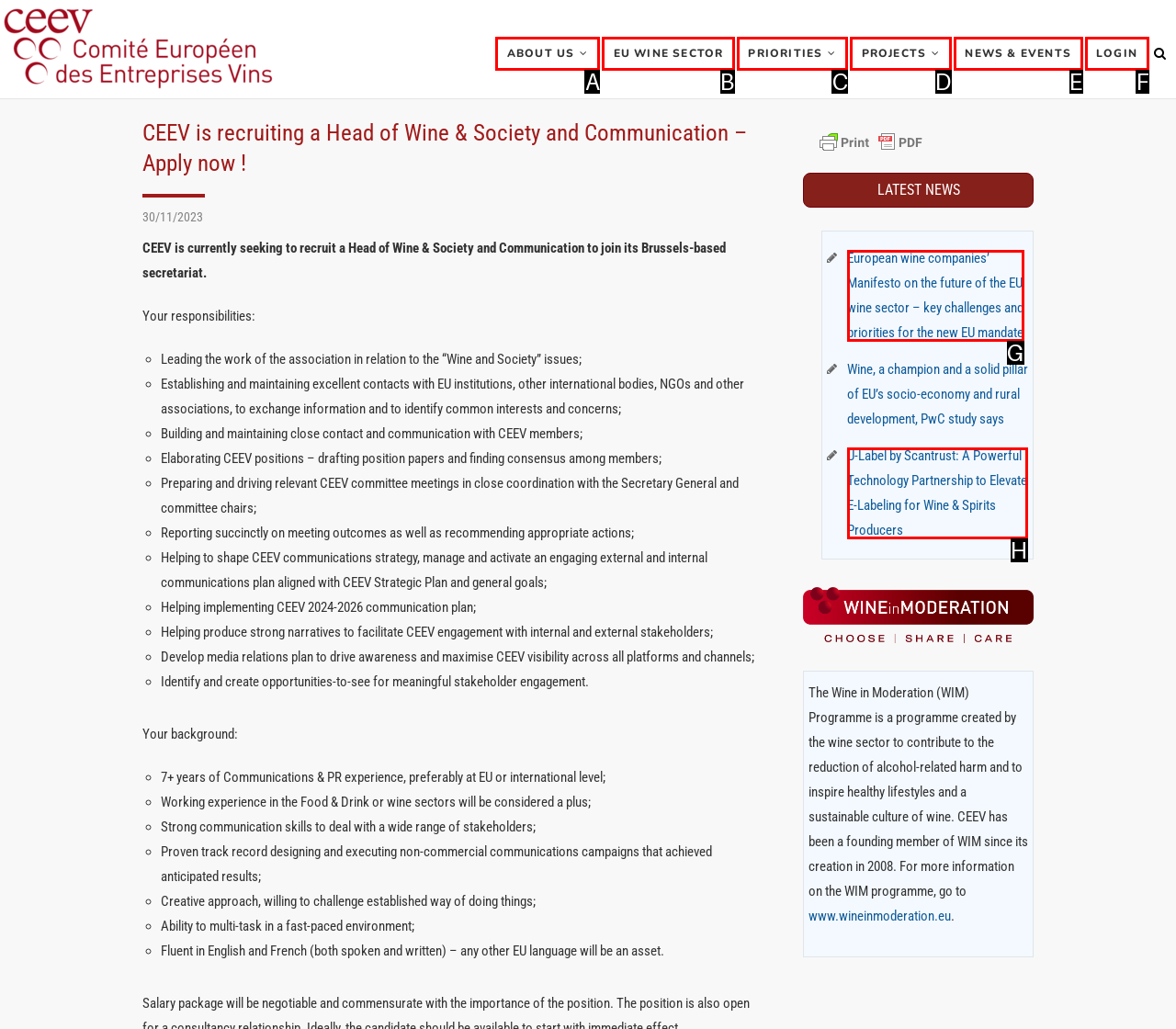Select the option I need to click to accomplish this task: Click on the 'LOGIN' link
Provide the letter of the selected choice from the given options.

F